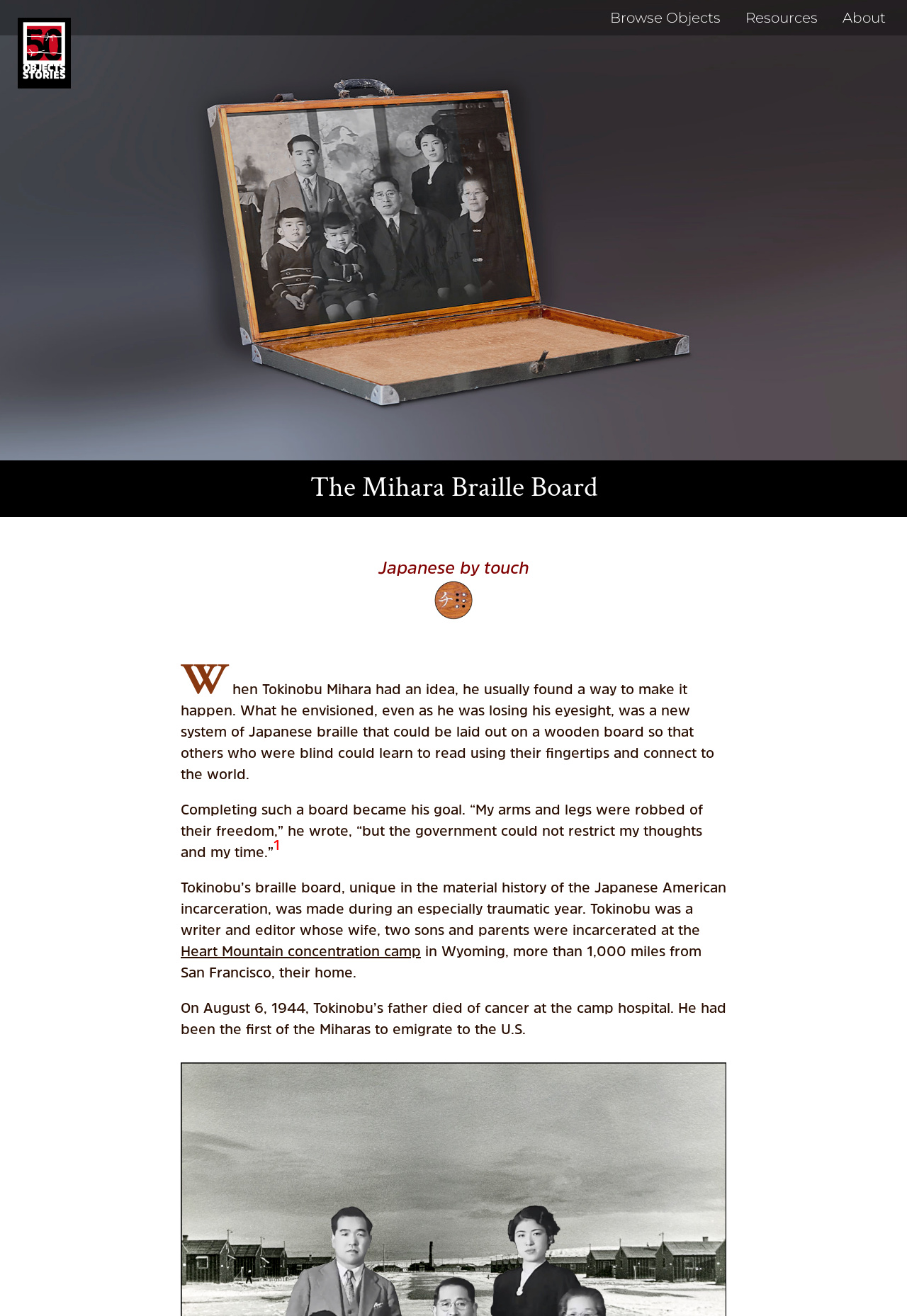Respond with a single word or phrase for the following question: 
What is the name of the concentration camp mentioned?

Heart Mountain